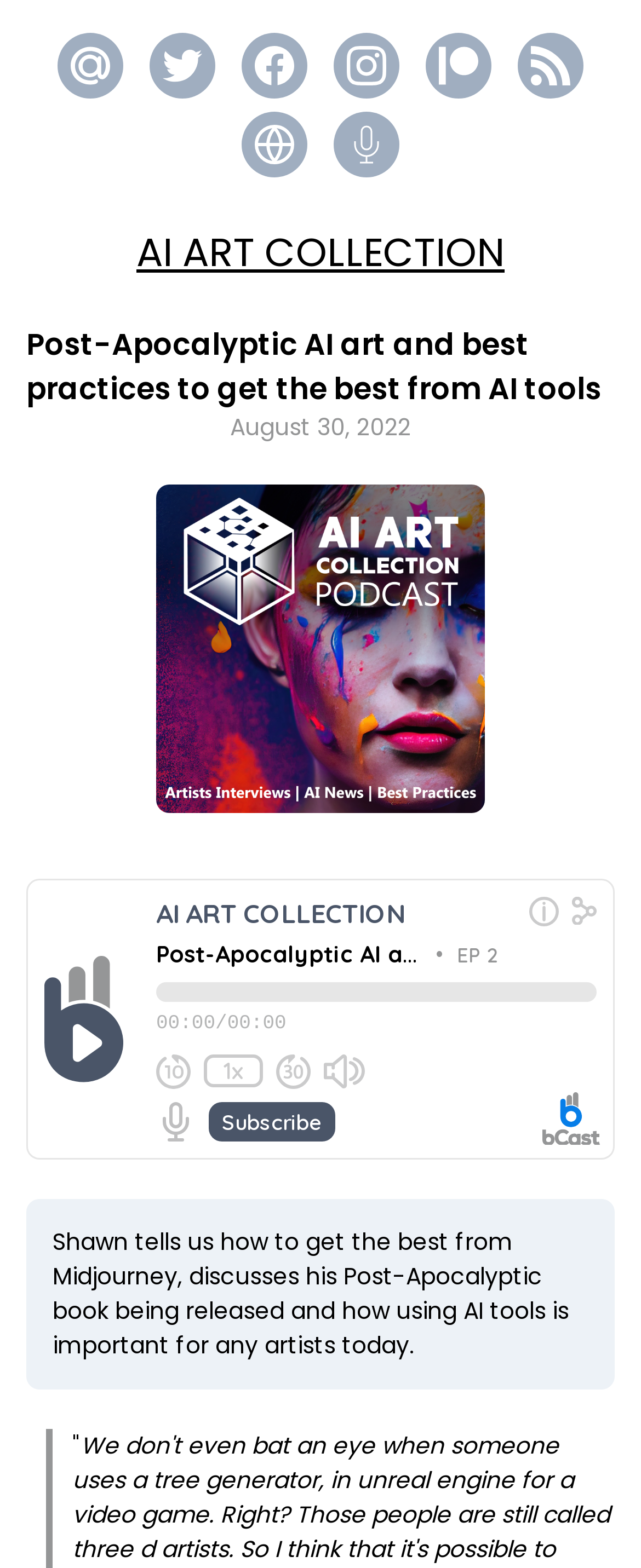What is the author discussing in the post?
Answer with a single word or short phrase according to what you see in the image.

Midjourney and AI tools